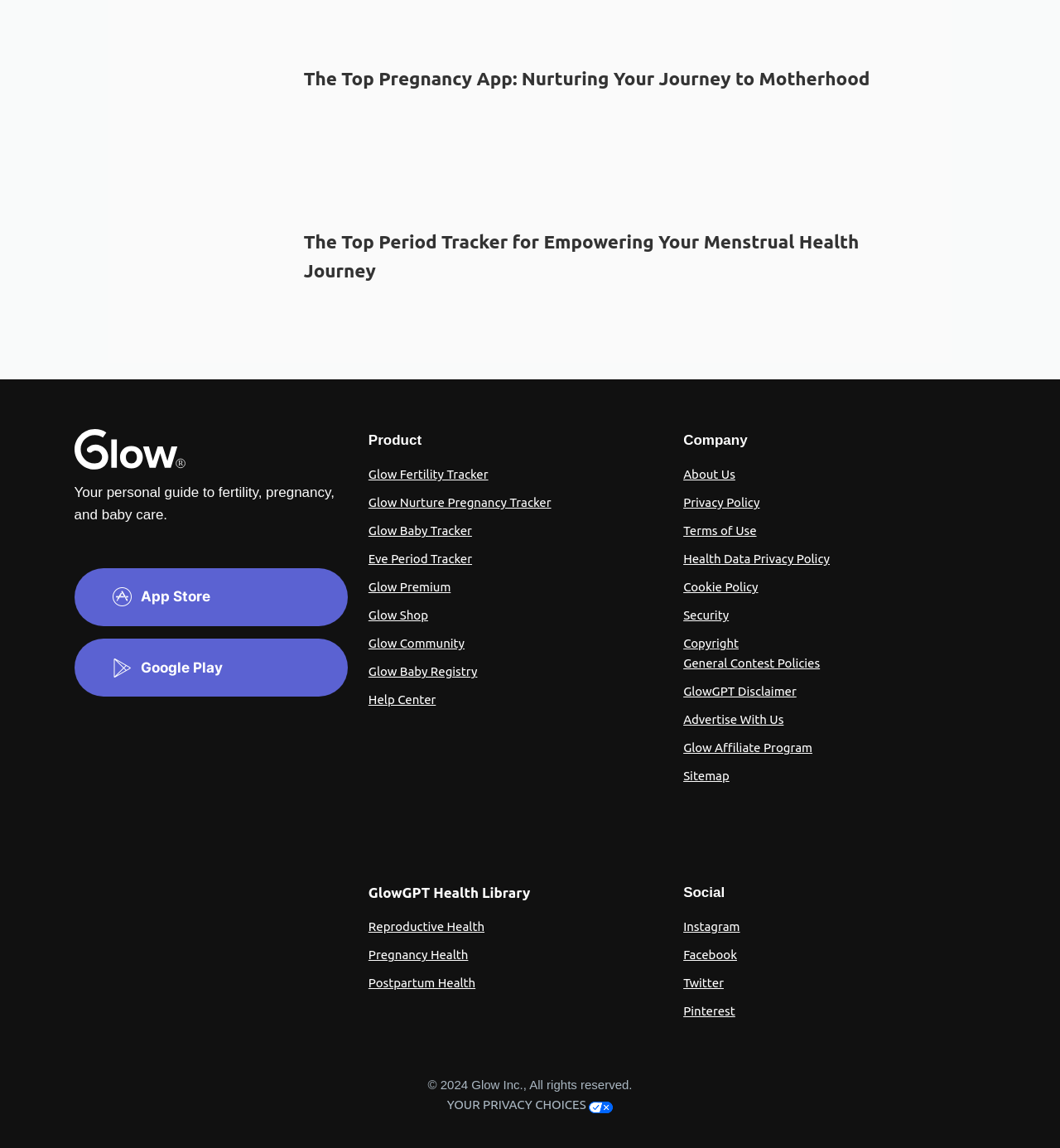Please find the bounding box coordinates of the element that must be clicked to perform the given instruction: "Explore the Glow Fertility Tracker". The coordinates should be four float numbers from 0 to 1, i.e., [left, top, right, bottom].

[0.348, 0.407, 0.461, 0.419]